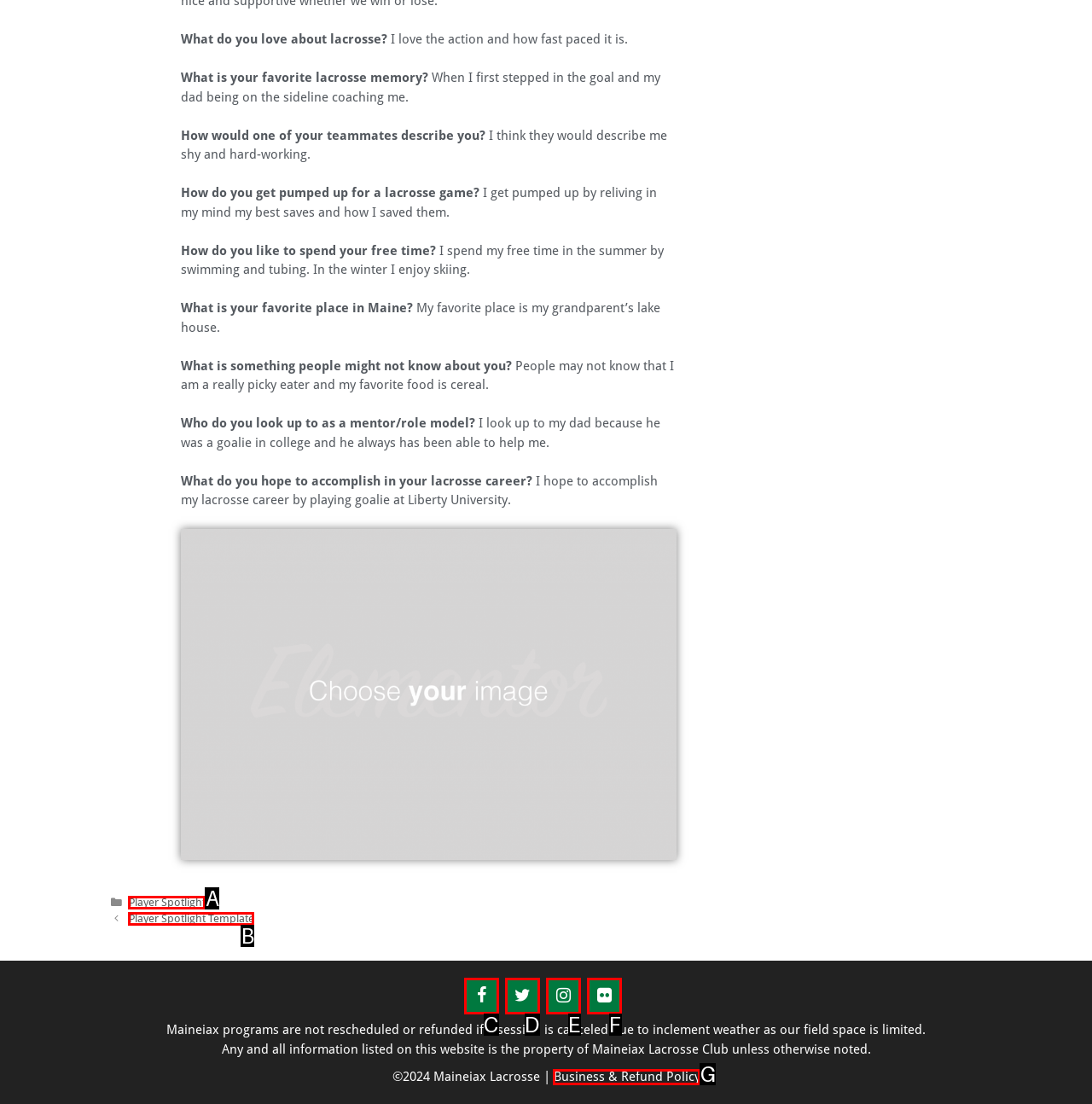Match the following description to a UI element: Player Spotlight Template
Provide the letter of the matching option directly.

B